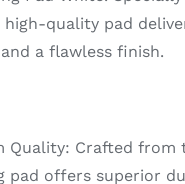Generate a descriptive account of all visible items and actions in the image.

This image features the iShine Denim Polishing Pad White, designed meticulously for professional yacht detailing. The pad promises exceptional polishing performance, effectively restoring surfaces to a flawless finish. Highlighting its premium quality, the pad is crafted from top-grade denim material, ensuring impressive durability and longevity even in the challenging marine environment. The accompanying text emphasizes key features, including its unique design that allows for efficient removal of oxidation, scratches, and blemishes, making it suitable for various surfaces such as gel coat and painted metals. The convenient hook and loop attachment system is designed for ease of use, allowing yacht detailers to quickly swap pads while achieving professional-grade results. Overall, the image and description encapsulate a product that significantly enhances yacht detailing, offering both performance and efficiency for discerning yacht owners.